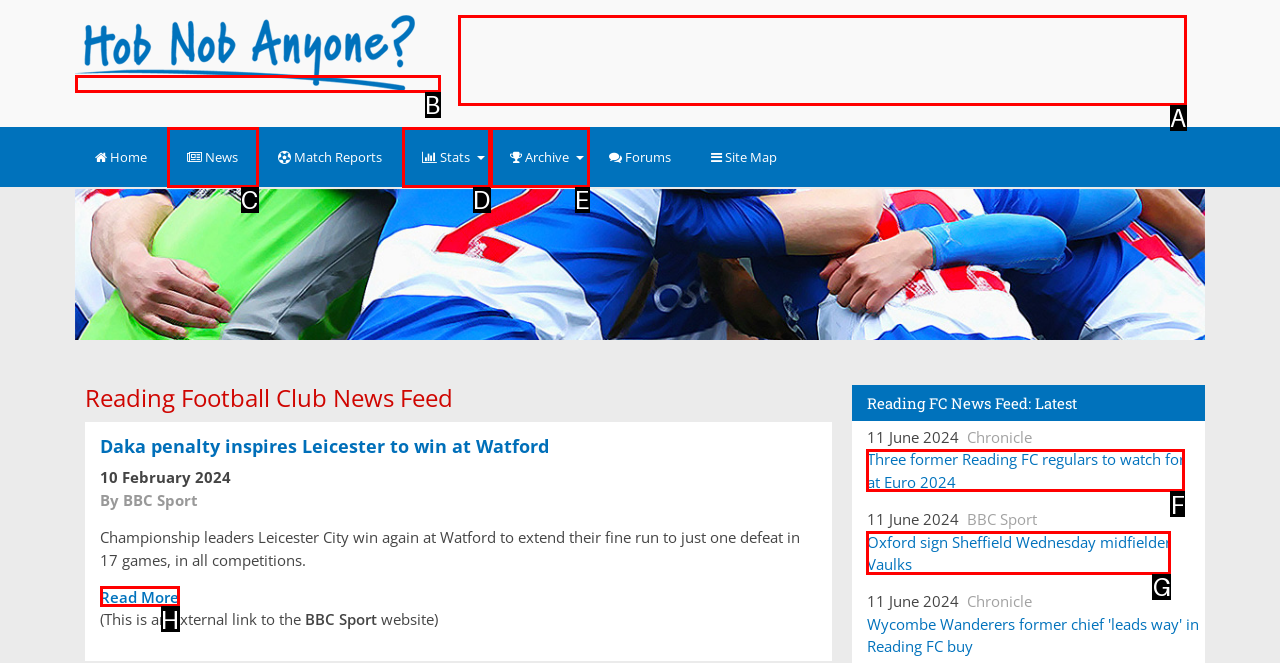From the description: News, select the HTML element that fits best. Reply with the letter of the appropriate option.

C